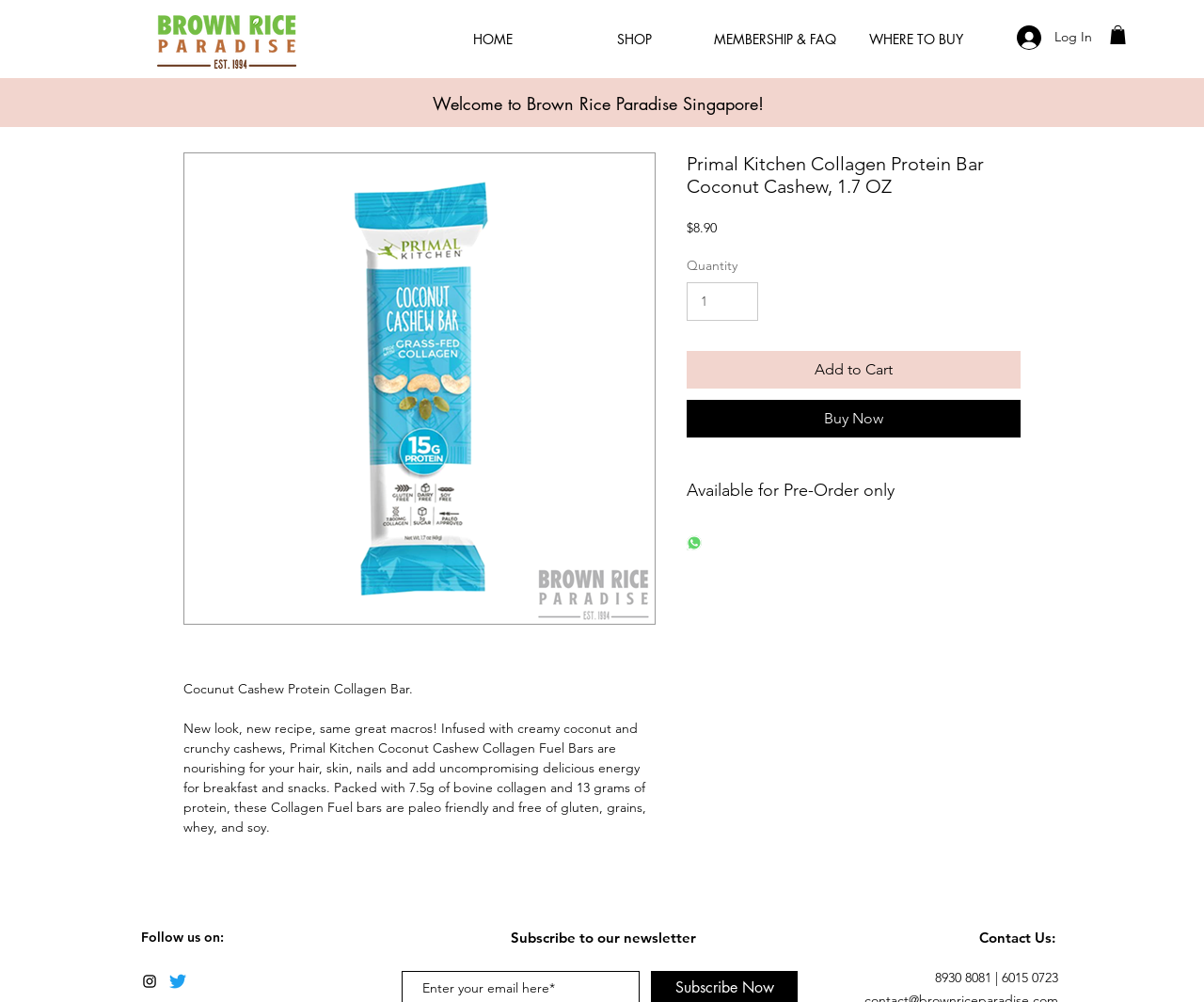Determine the bounding box coordinates of the section I need to click to execute the following instruction: "Click the 'Add to Cart' button". Provide the coordinates as four float numbers between 0 and 1, i.e., [left, top, right, bottom].

[0.57, 0.35, 0.848, 0.388]